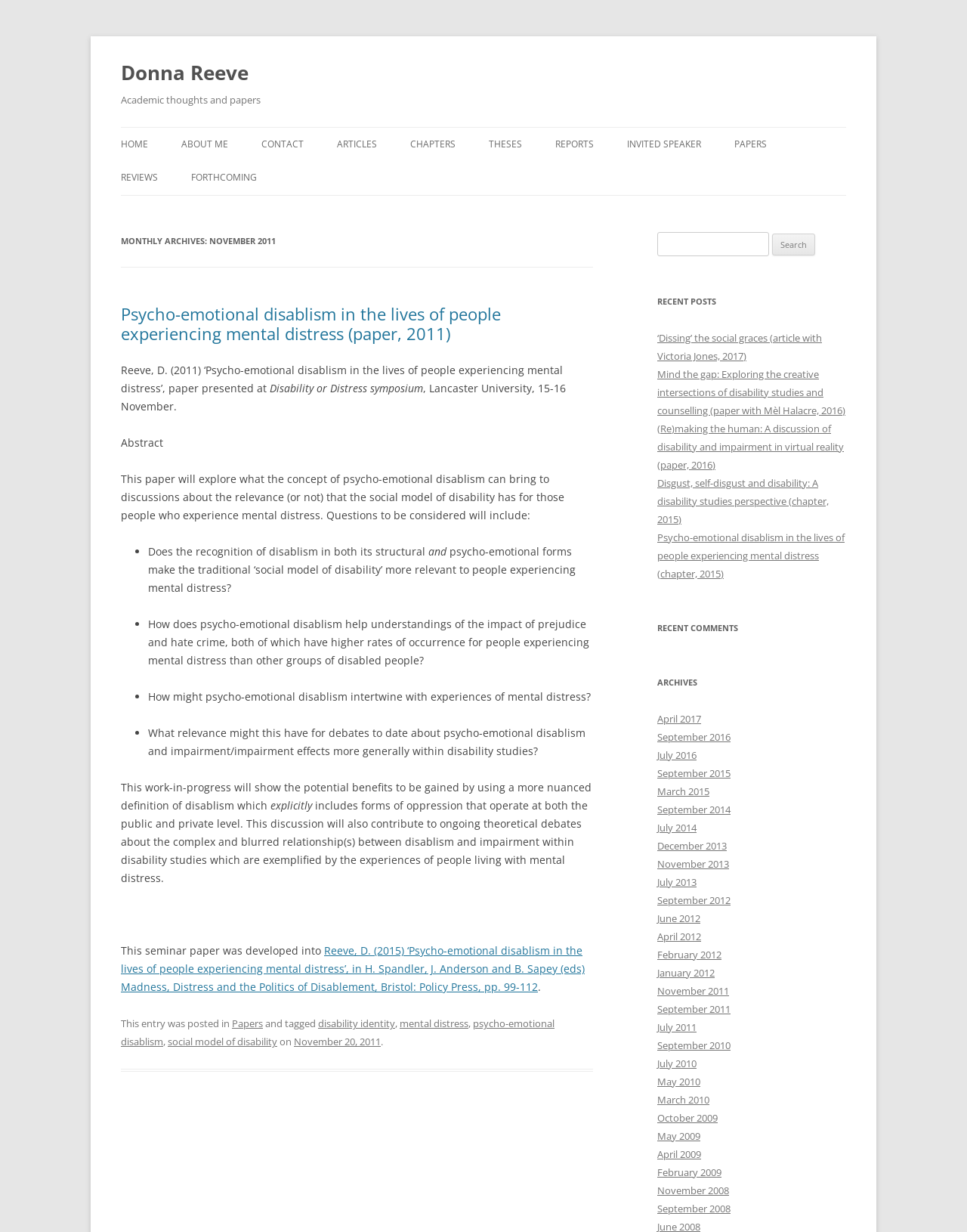Pinpoint the bounding box coordinates of the element you need to click to execute the following instruction: "Search for a keyword". The bounding box should be represented by four float numbers between 0 and 1, in the format [left, top, right, bottom].

[0.68, 0.188, 0.795, 0.208]